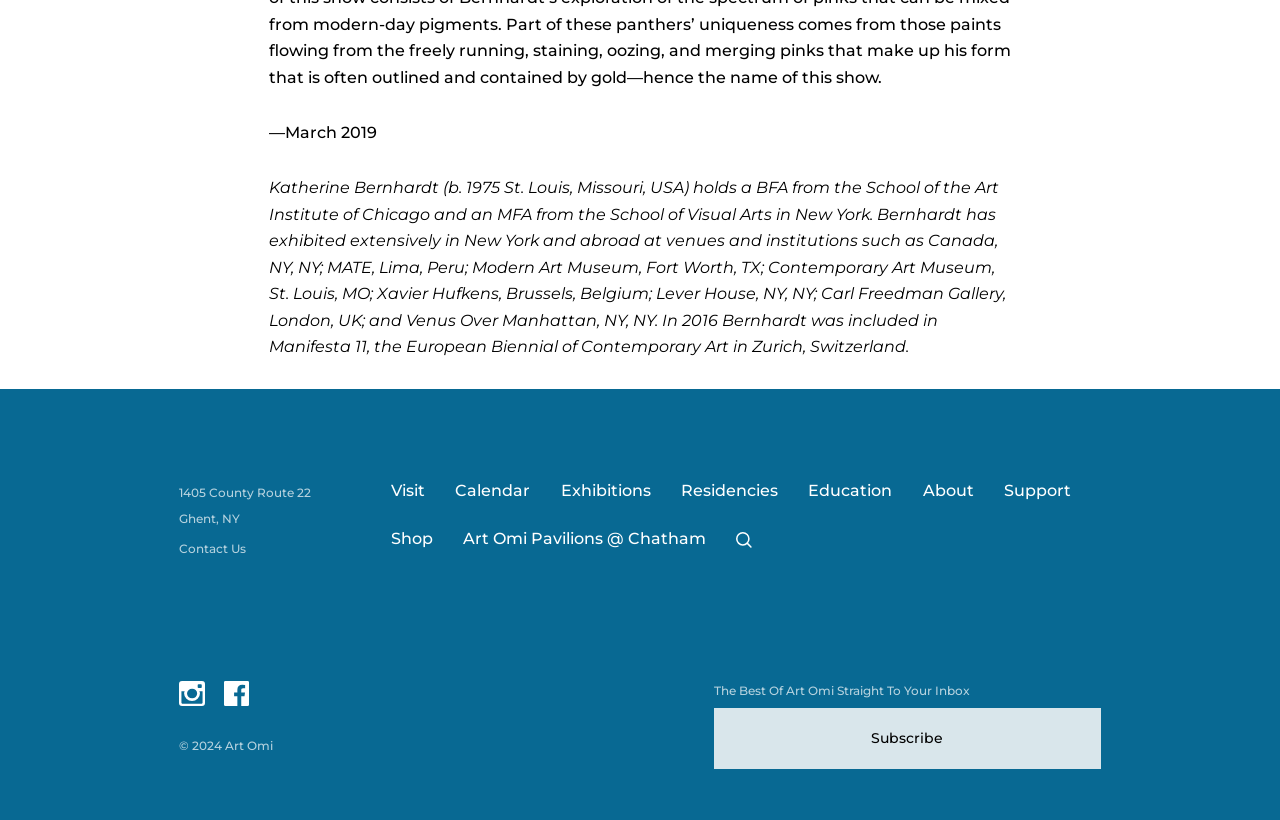Please specify the bounding box coordinates of the clickable region necessary for completing the following instruction: "Visit the art omi pavilions". The coordinates must consist of four float numbers between 0 and 1, i.e., [left, top, right, bottom].

[0.362, 0.643, 0.552, 0.689]